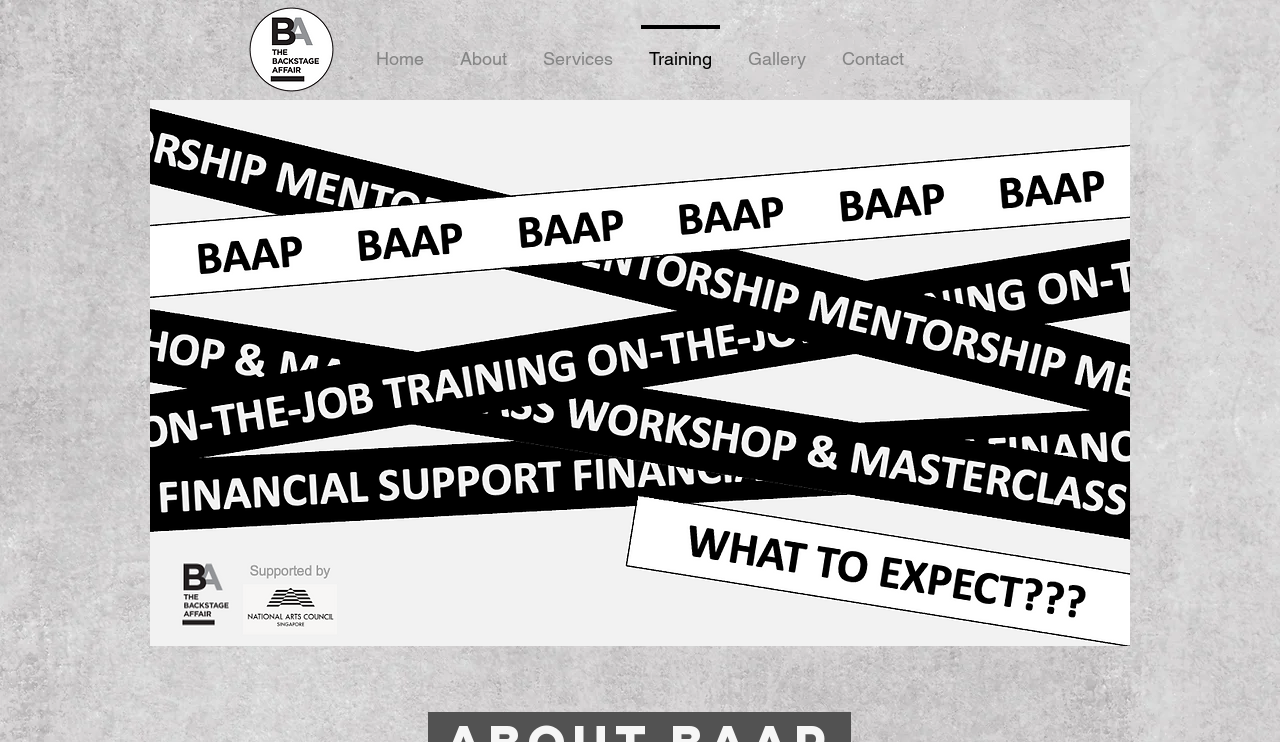Construct a thorough caption encompassing all aspects of the webpage.

The webpage is titled "BAAP | THE BACKSTAGE AFFAIR" and features a social media icon image at the top left corner. Below the icon, a navigation menu labeled "Site" spans across the top of the page, containing five links: "Home", "About", "Services", "Training", and "Gallery", followed by "Contact" at the far right. 

A large image occupies most of the page's content area, taking up the majority of the space below the navigation menu.